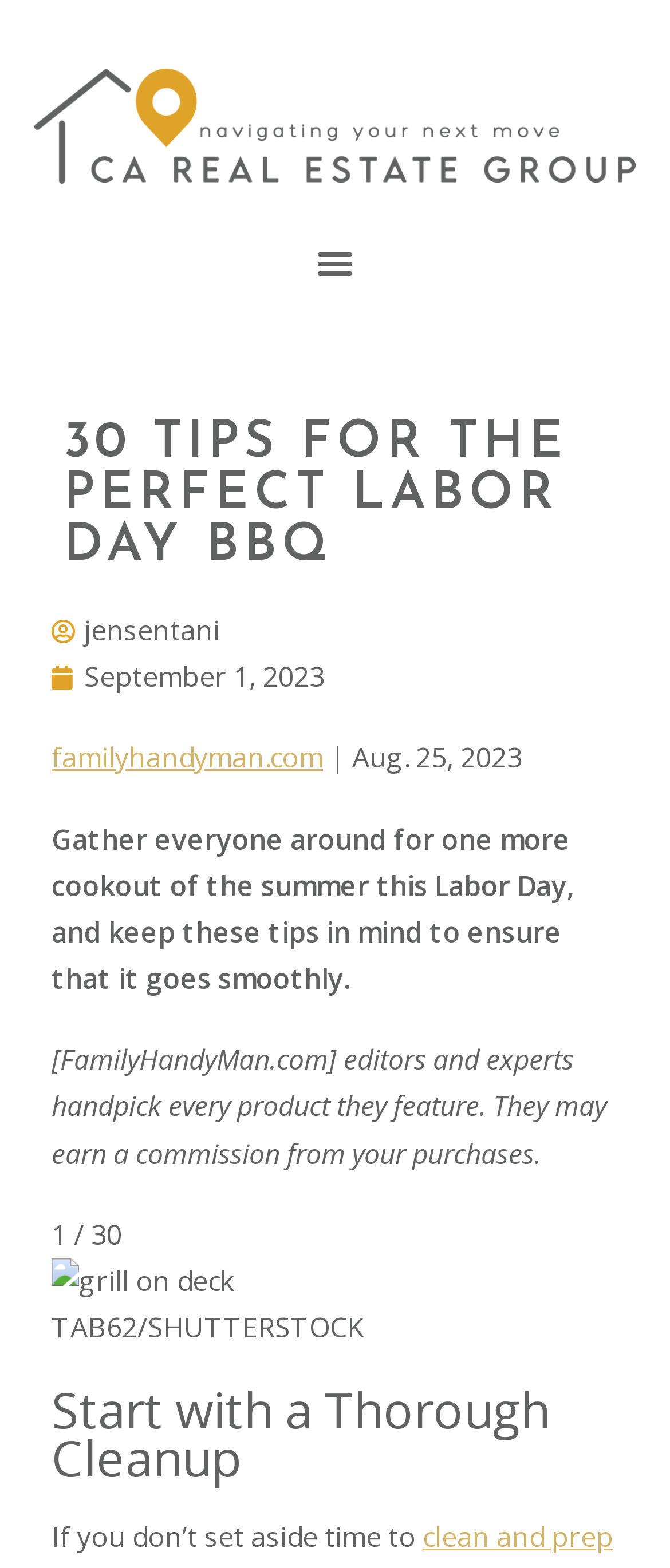Given the description Menu, predict the bounding box coordinates of the UI element. Ensure the coordinates are in the format (top-left x, top-left y, bottom-right x, bottom-right y) and all values are between 0 and 1.

[0.458, 0.15, 0.542, 0.186]